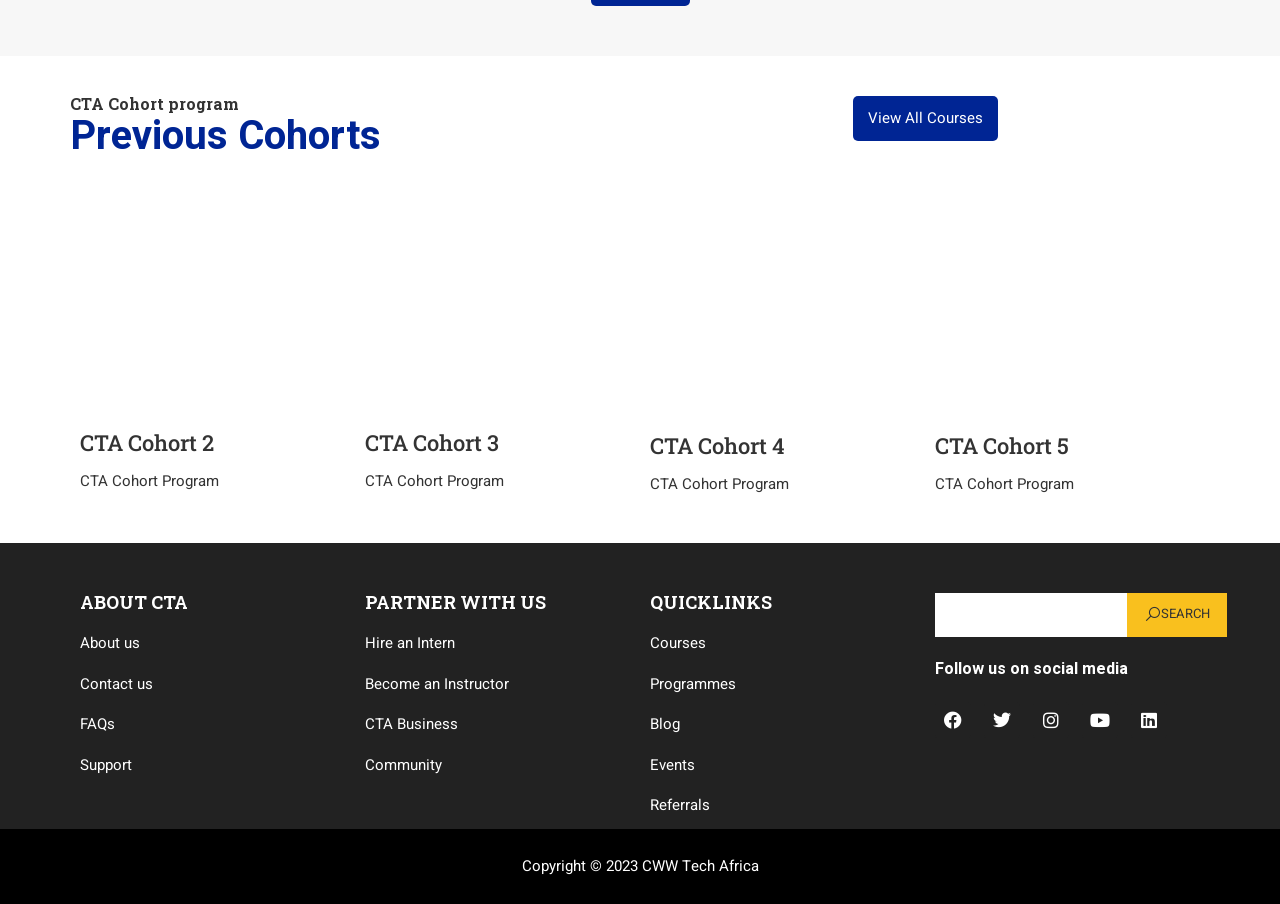Specify the bounding box coordinates of the area to click in order to execute this command: 'Go to CTA Cohort 2'. The coordinates should consist of four float numbers ranging from 0 to 1, and should be formatted as [left, top, right, bottom].

[0.062, 0.478, 0.27, 0.502]